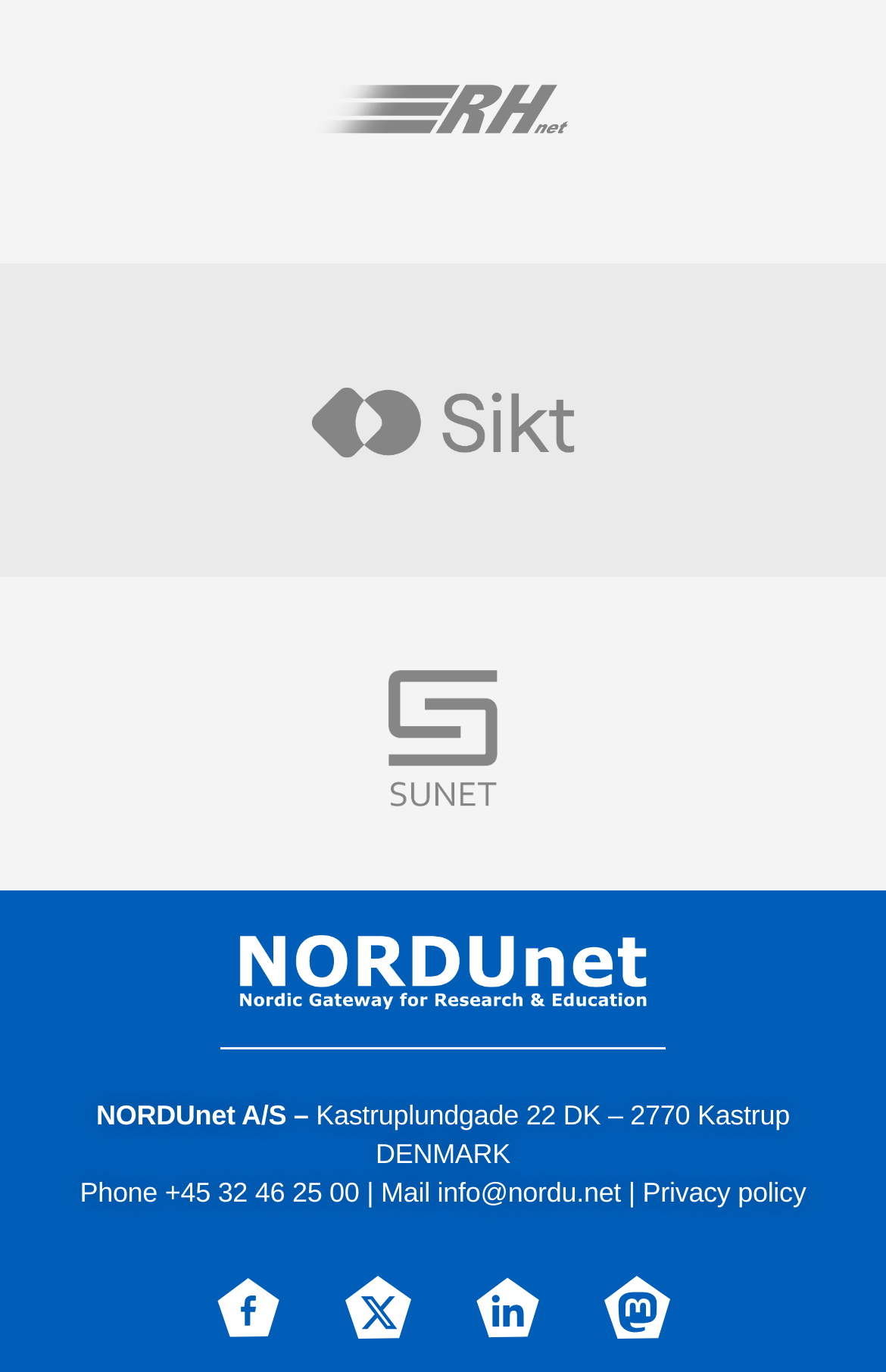Calculate the bounding box coordinates of the UI element given the description: ".uuid-37c70370-cff7-47b5-bcbd-006a6ae443e6{fill:#fff;}".

[0.39, 0.929, 0.464, 0.977]